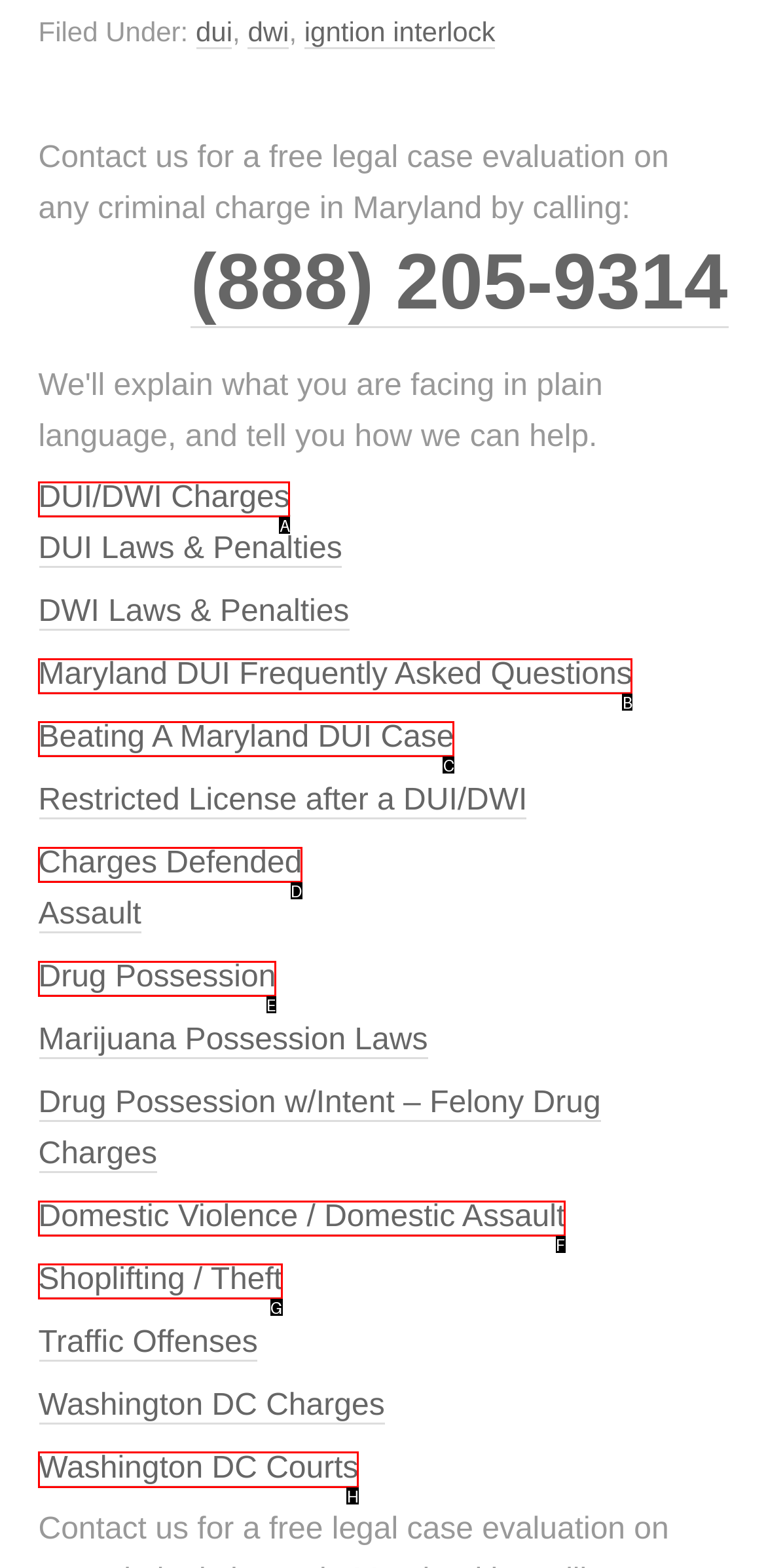Please indicate which HTML element to click in order to fulfill the following task: Visit 'Washington DC Courts' Respond with the letter of the chosen option.

H